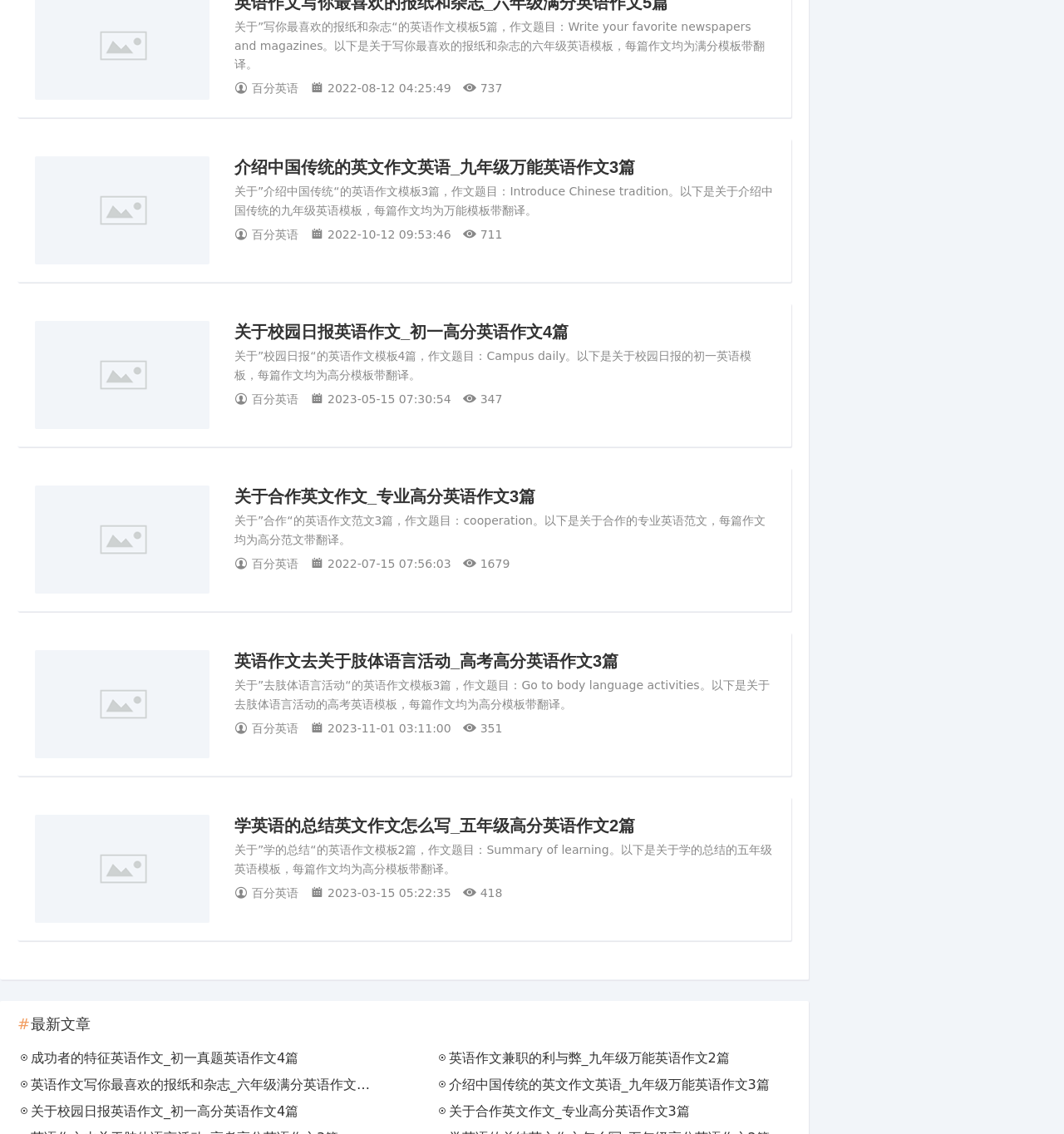Please identify the coordinates of the bounding box for the clickable region that will accomplish this instruction: "view the article about introducing Chinese tradition".

[0.22, 0.138, 0.727, 0.158]